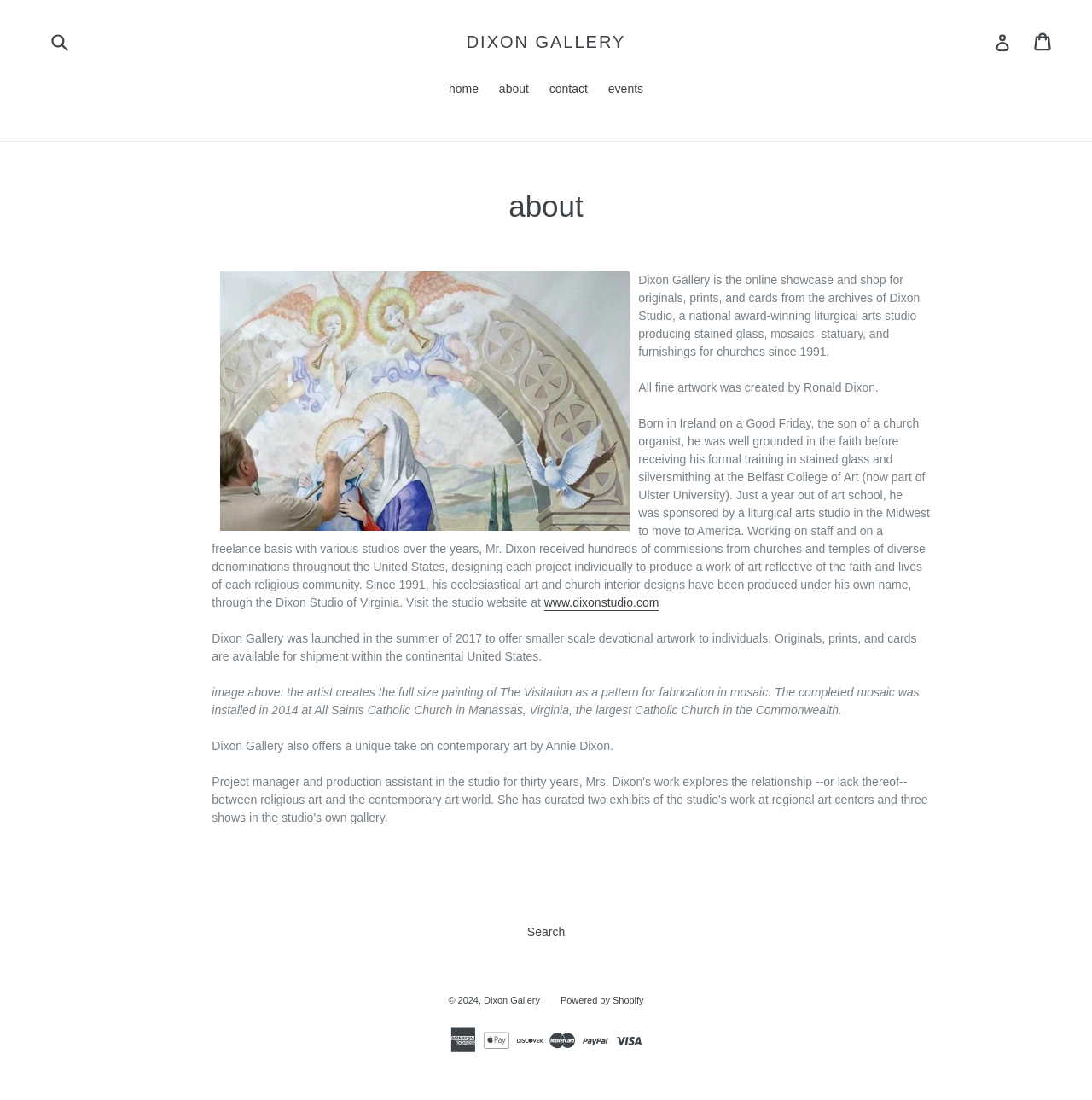Please determine the bounding box coordinates of the element's region to click in order to carry out the following instruction: "Visit Dixon Studio website". The coordinates should be four float numbers between 0 and 1, i.e., [left, top, right, bottom].

[0.498, 0.541, 0.603, 0.555]